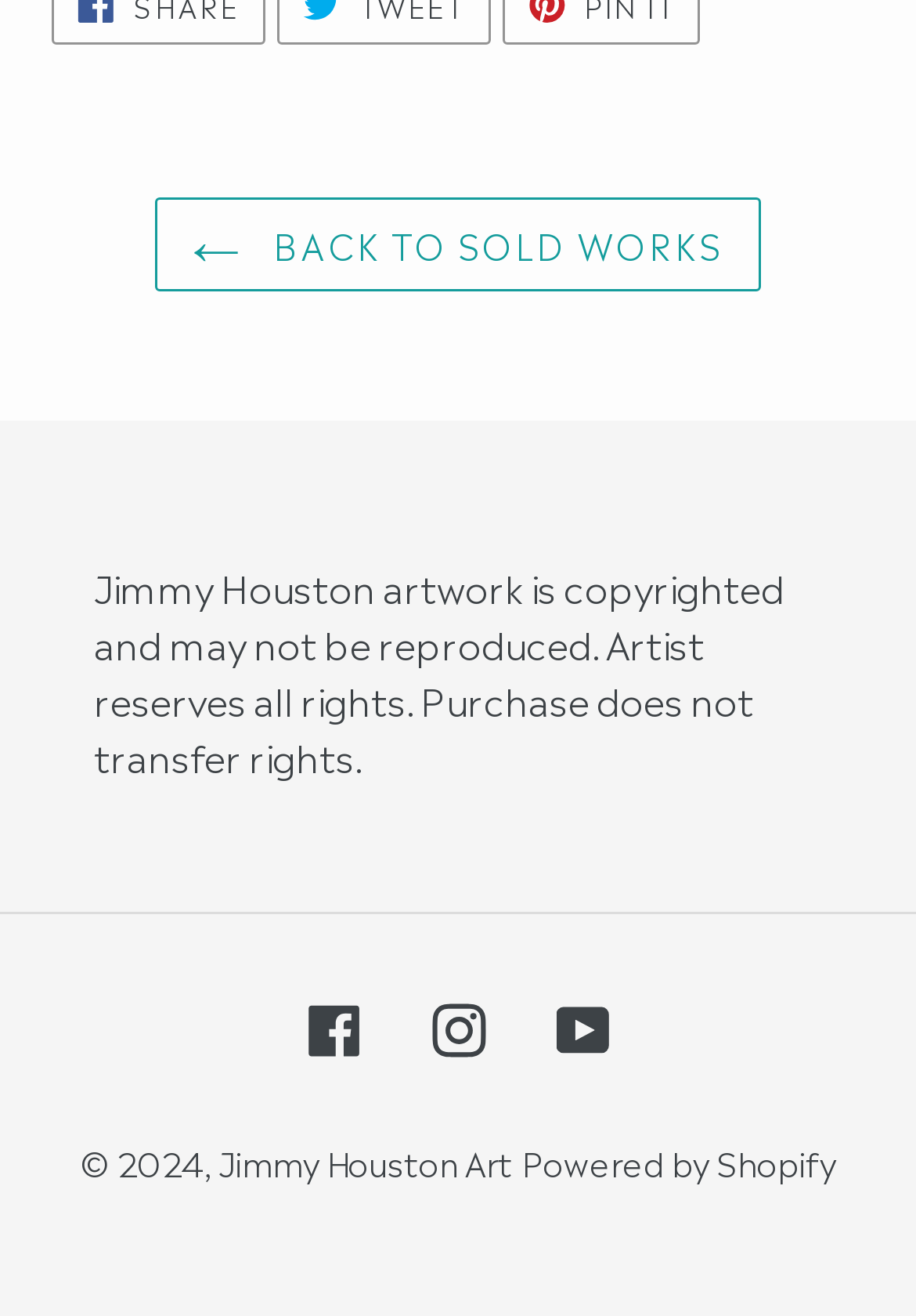What is the copyright notice on the webpage?
Offer a detailed and full explanation in response to the question.

The copyright notice is mentioned in the StaticText element with the text 'Jimmy Houston artwork is copyrighted and may not be reproduced. Artist reserves all rights.' which is located at the top of the webpage.